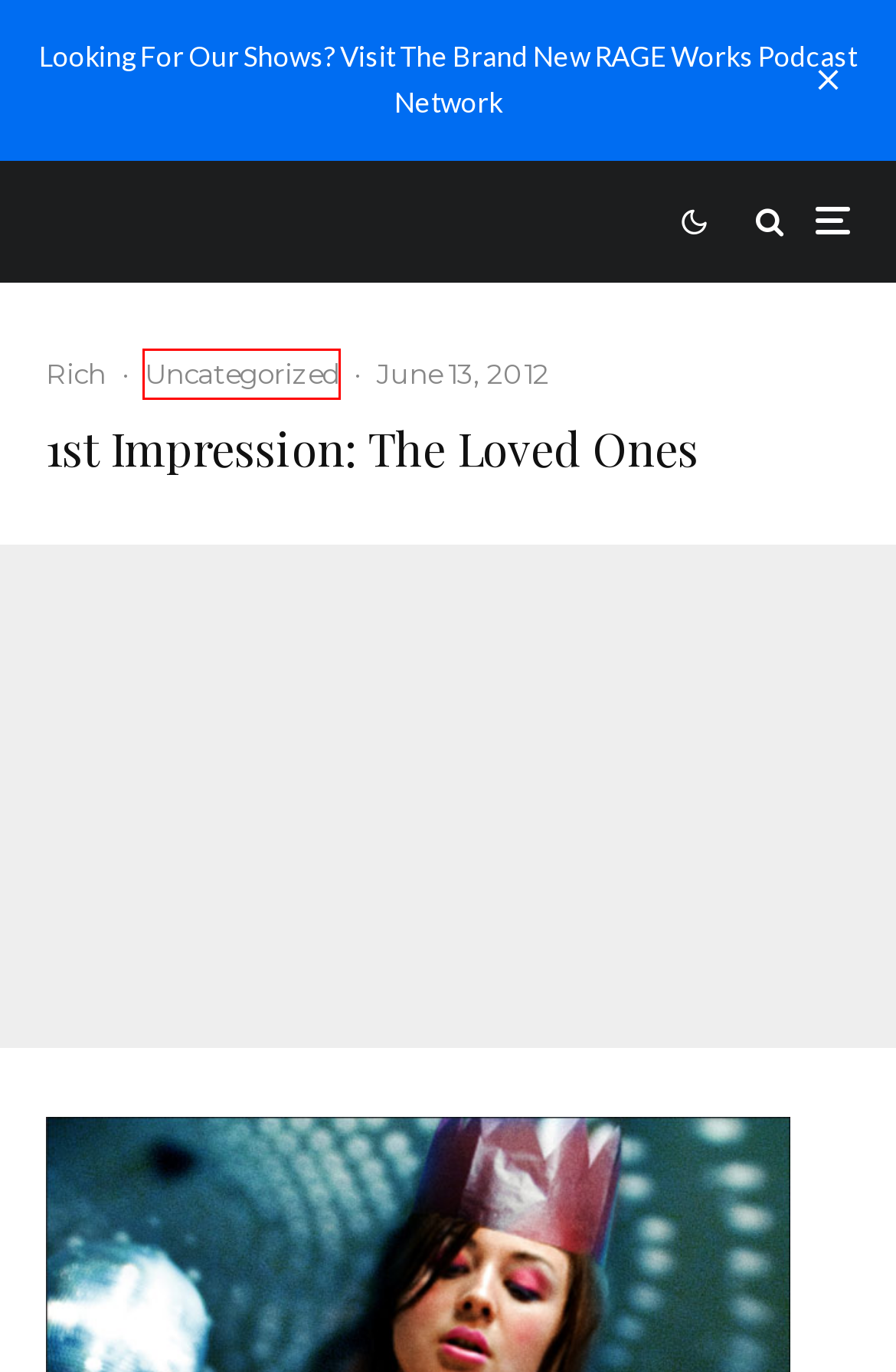You are presented with a screenshot of a webpage with a red bounding box. Select the webpage description that most closely matches the new webpage after clicking the element inside the red bounding box. The options are:
A. Slick’s Nit-Picks: Just Cause 3: Wingsuit Tour | RAGE Works
B. Write For RAGE Works | RAGE Works
C. Uncategorized | RAGE Works
D. About RAGE Works | RAGE Works
E. Advertise with Us | RAGE Works
F. Rich | RAGE Works
G. RAGE Works Podcast Network | Homepage
H. Home | RAGE Works

C